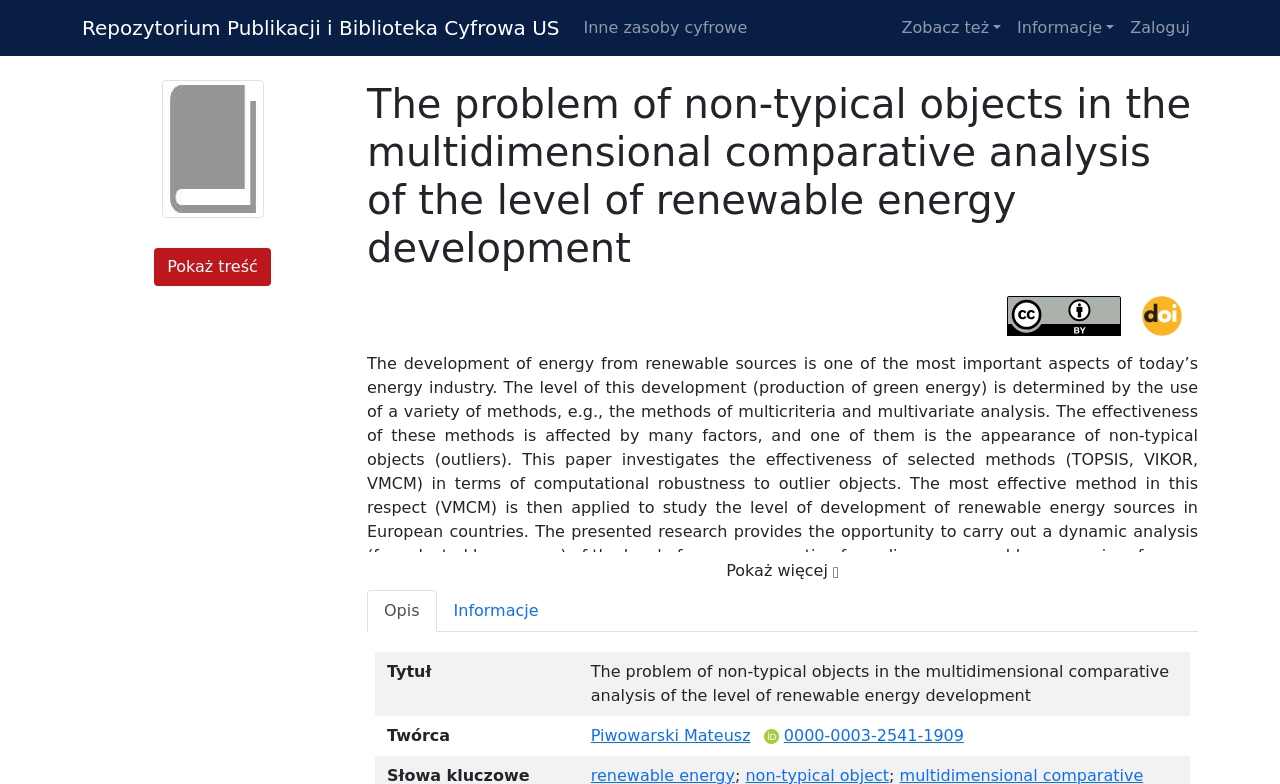What is the topic of the research paper?
Look at the image and answer the question using a single word or phrase.

Renewable energy development